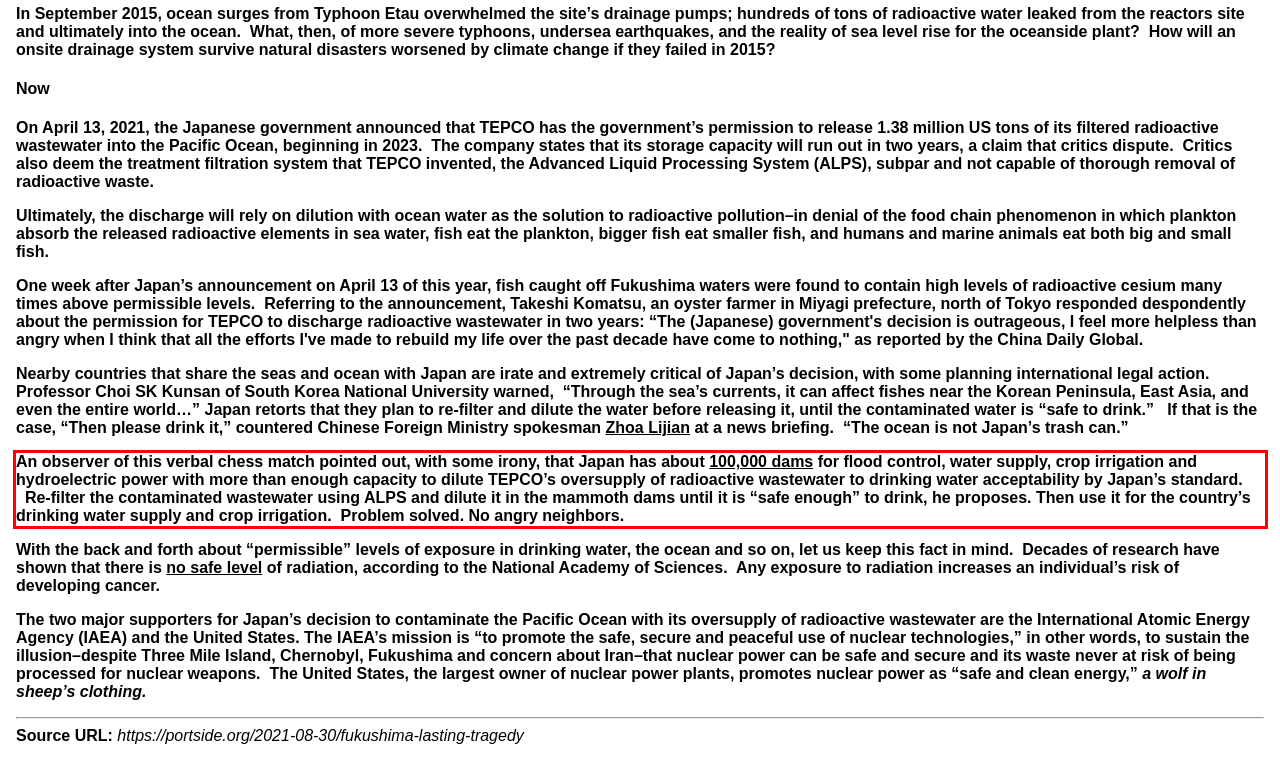Please perform OCR on the text content within the red bounding box that is highlighted in the provided webpage screenshot.

An observer of this verbal chess match pointed out, with some irony, that Japan has about 100,000 dams for flood control, water supply, crop irrigation and hydroelectric power with more than enough capacity to dilute TEPCO’s oversupply of radioactive wastewater to drinking water acceptability by Japan’s standard. Re-filter the contaminated wastewater using ALPS and dilute it in the mammoth dams until it is “safe enough” to drink, he proposes. Then use it for the country’s drinking water supply and crop irrigation. Problem solved. No angry neighbors.